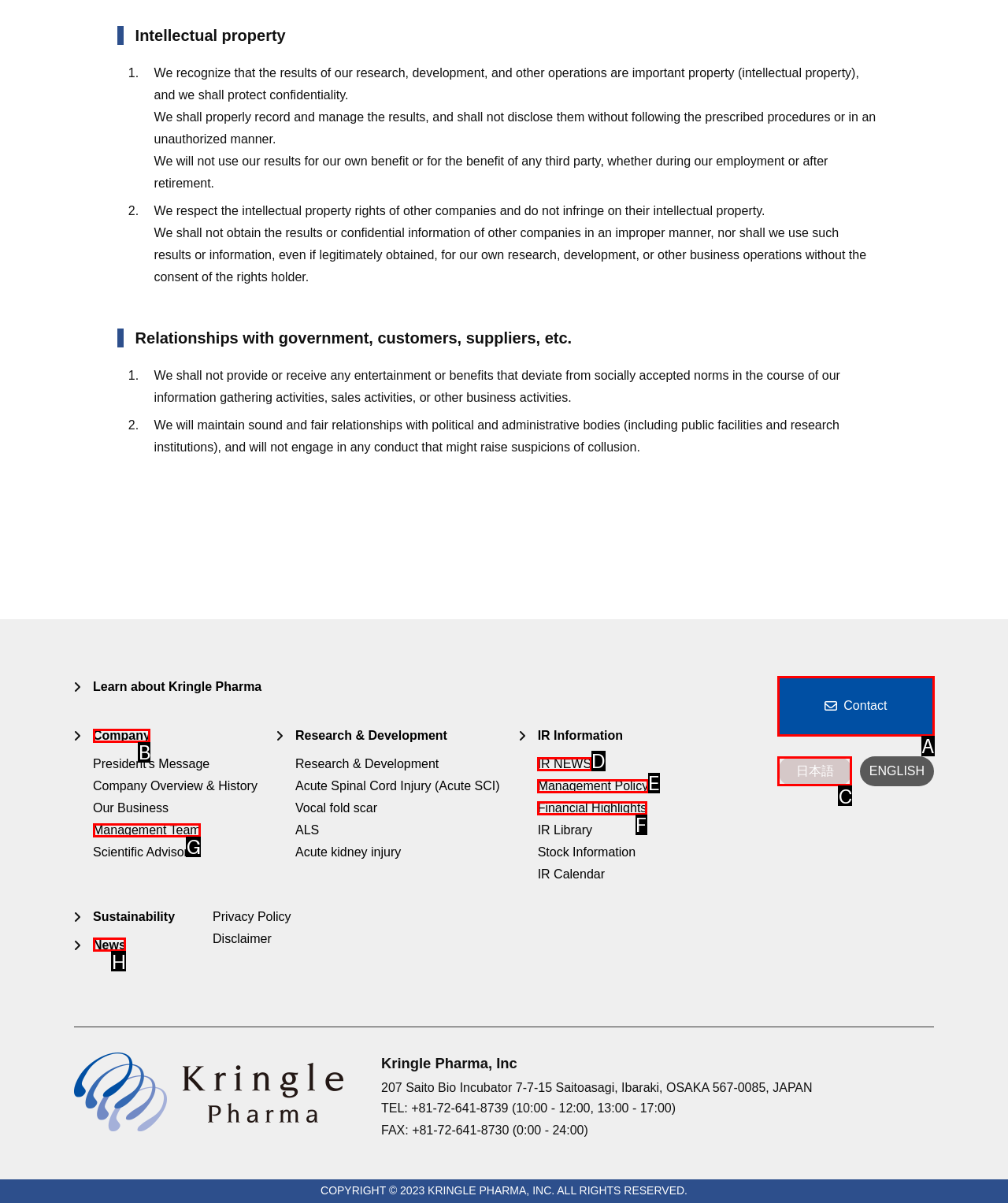Based on the description: 日本語, select the HTML element that fits best. Provide the letter of the matching option.

C